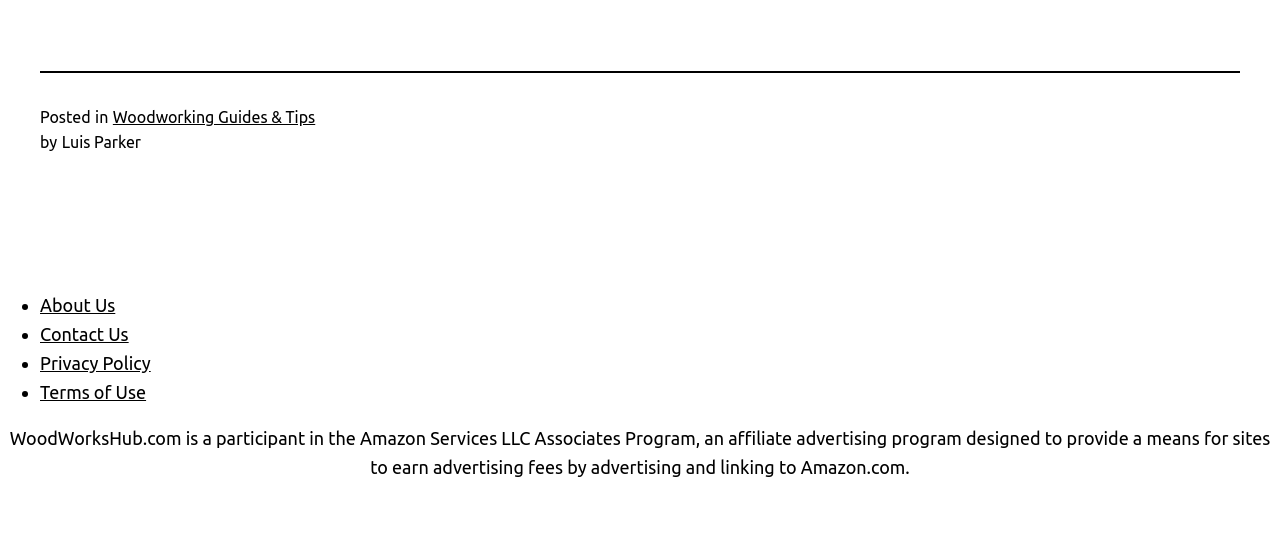Find the bounding box coordinates for the HTML element described as: "About Us". The coordinates should consist of four float values between 0 and 1, i.e., [left, top, right, bottom].

[0.031, 0.543, 0.09, 0.579]